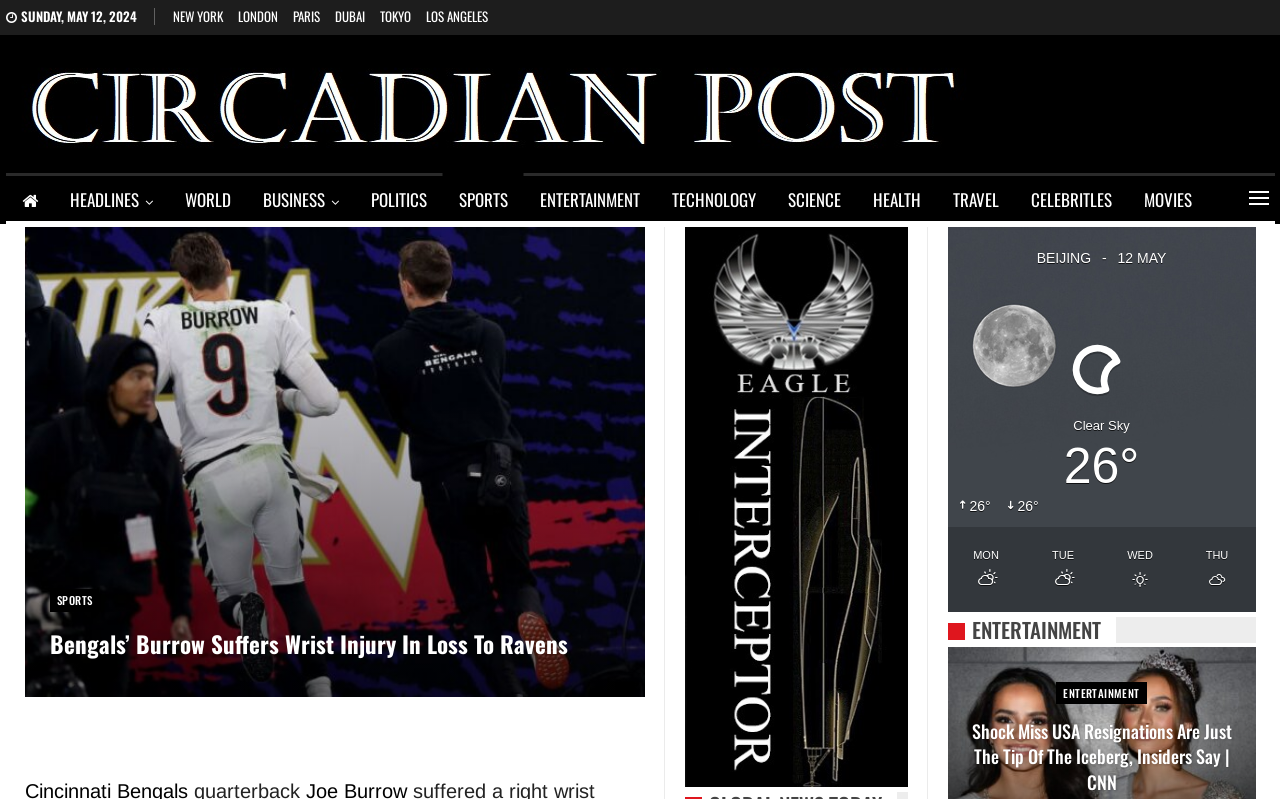Determine the bounding box coordinates for the area that needs to be clicked to fulfill this task: "Visit the 'circadianpost' website". The coordinates must be given as four float numbers between 0 and 1, i.e., [left, top, right, bottom].

[0.004, 0.073, 0.766, 0.166]